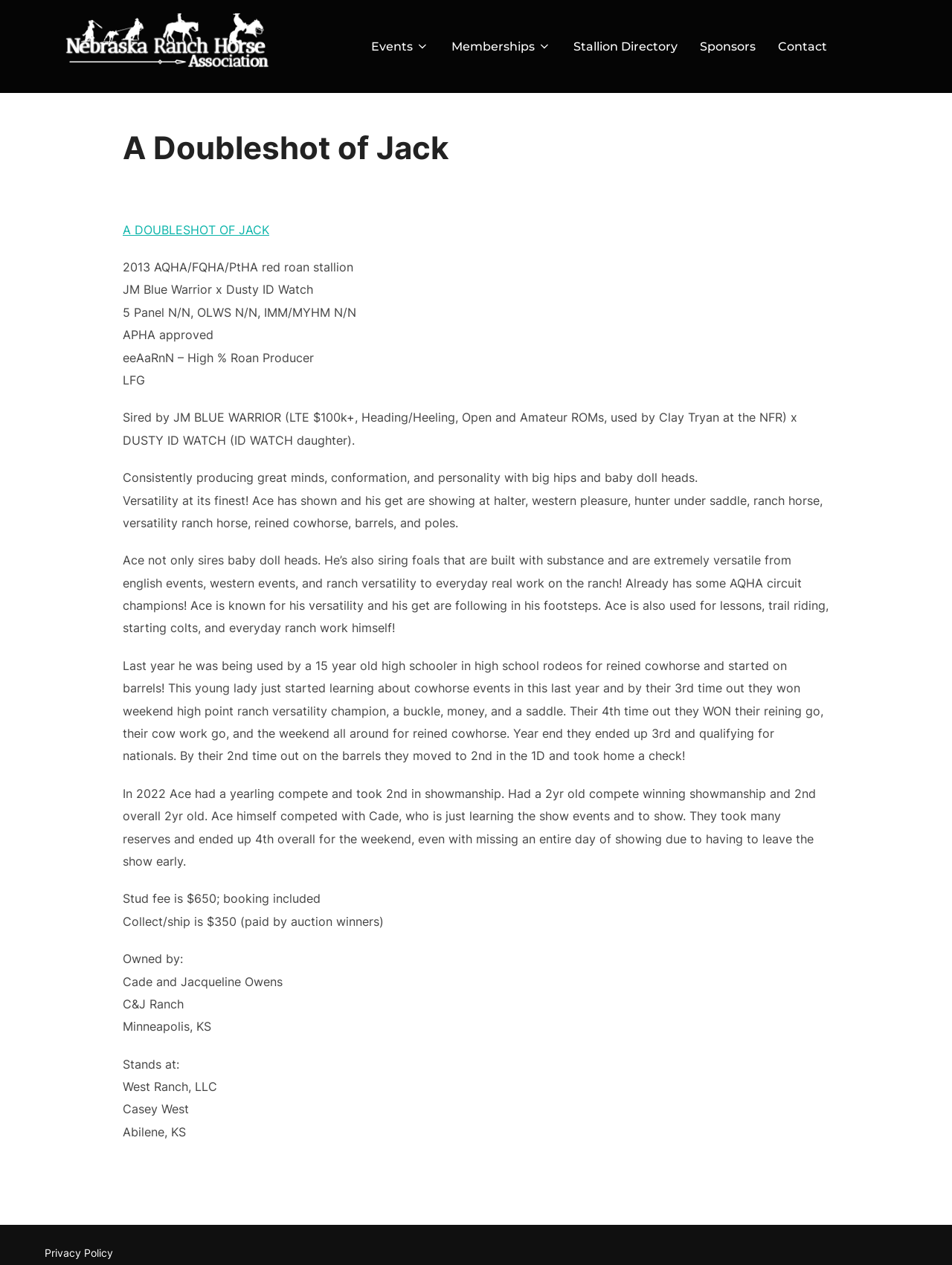Please identify the bounding box coordinates of the element's region that I should click in order to complete the following instruction: "visit MUSIC page". The bounding box coordinates consist of four float numbers between 0 and 1, i.e., [left, top, right, bottom].

None